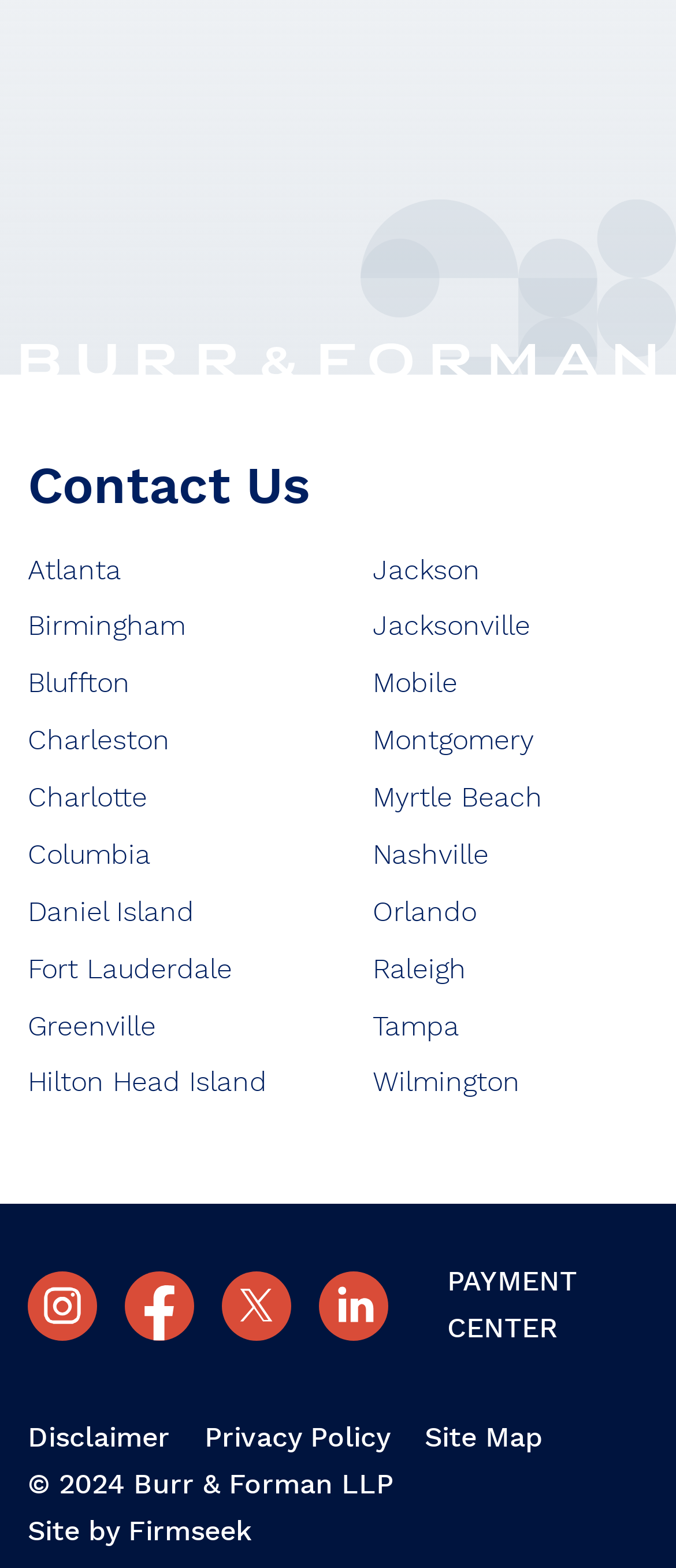What is the name of the law firm?
Refer to the image and give a detailed answer to the question.

I found the name of the law firm in the copyright text at the bottom of the webpage, which reads '© 2024 Burr & Forman LLP'.